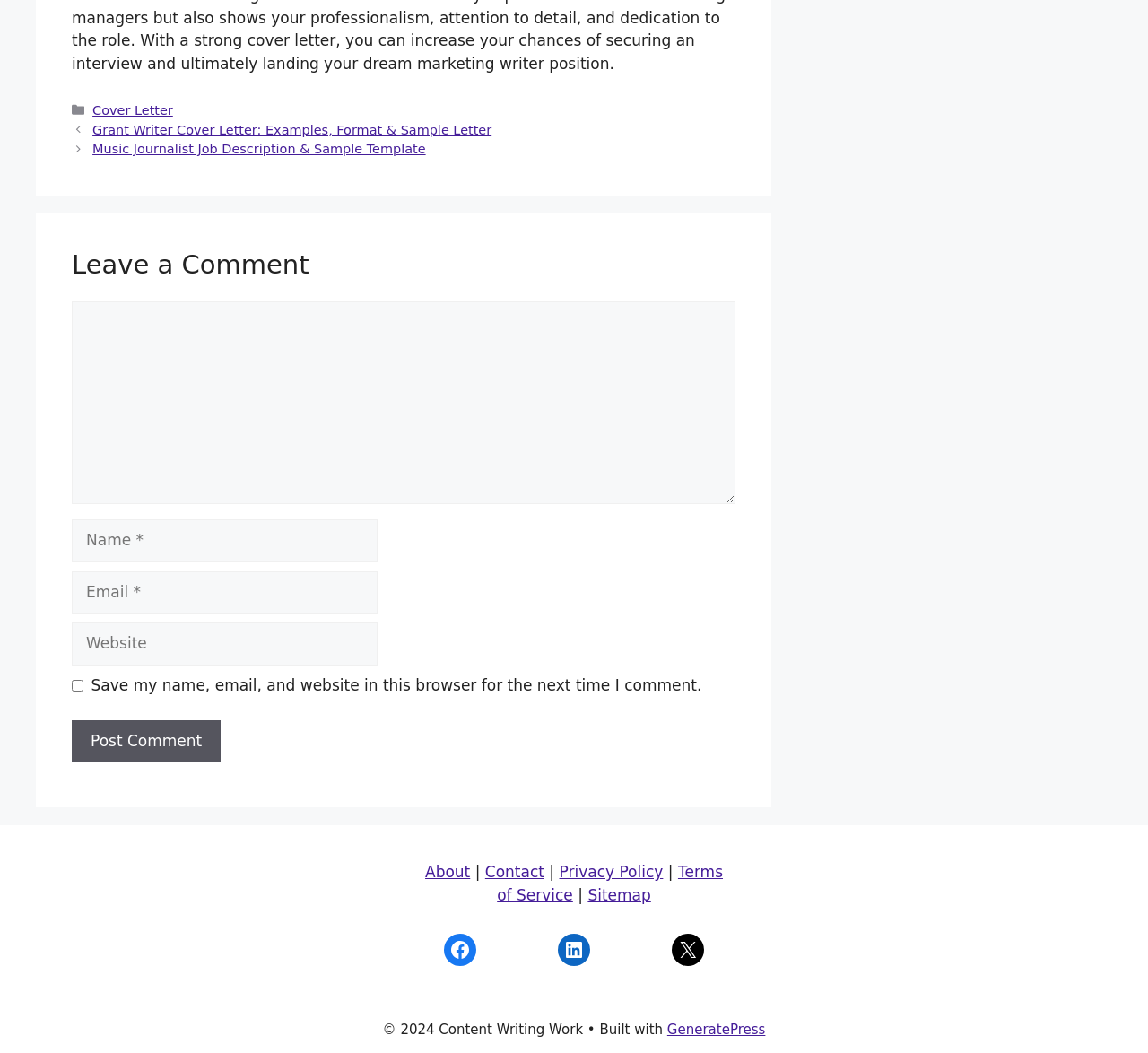How many links are in the footer?
Based on the image, give a concise answer in the form of a single word or short phrase.

7